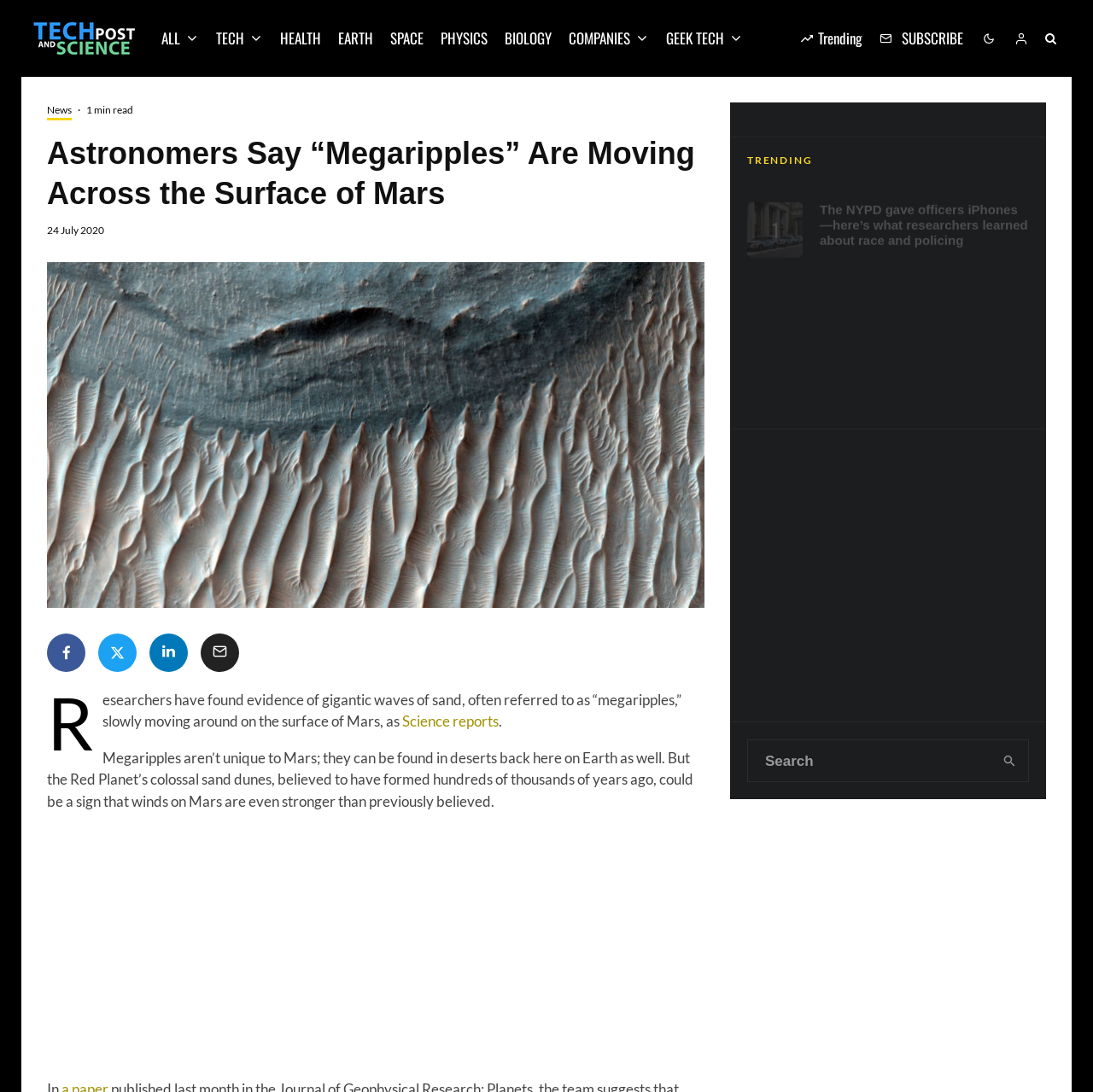Determine the bounding box coordinates of the section to be clicked to follow the instruction: "Click on the 'TECH' category". The coordinates should be given as four float numbers between 0 and 1, formatted as [left, top, right, bottom].

[0.189, 0.0, 0.248, 0.07]